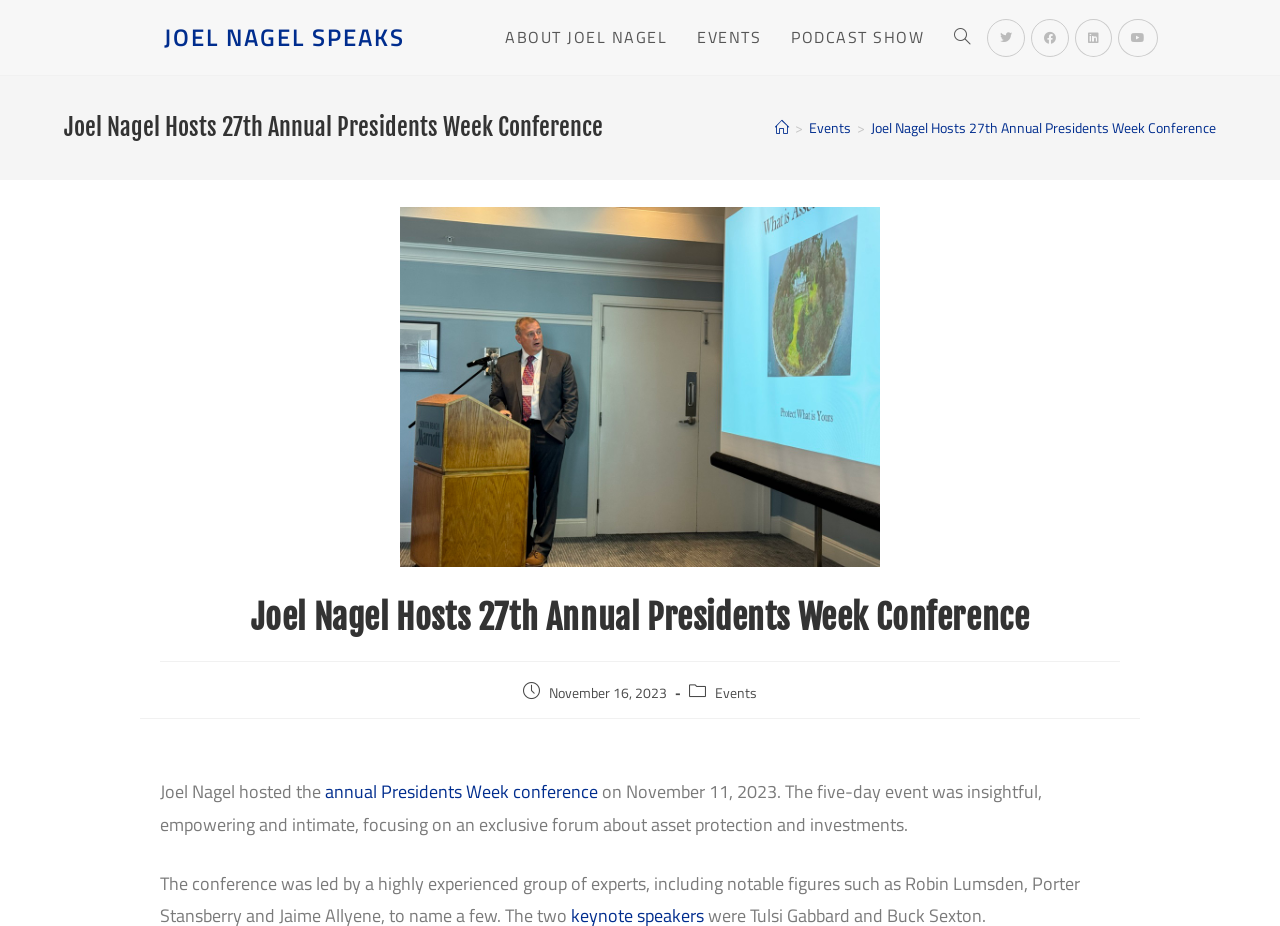Please find and report the bounding box coordinates of the element to click in order to perform the following action: "Search the website". The coordinates should be expressed as four float numbers between 0 and 1, in the format [left, top, right, bottom].

[0.734, 0.0, 0.77, 0.081]